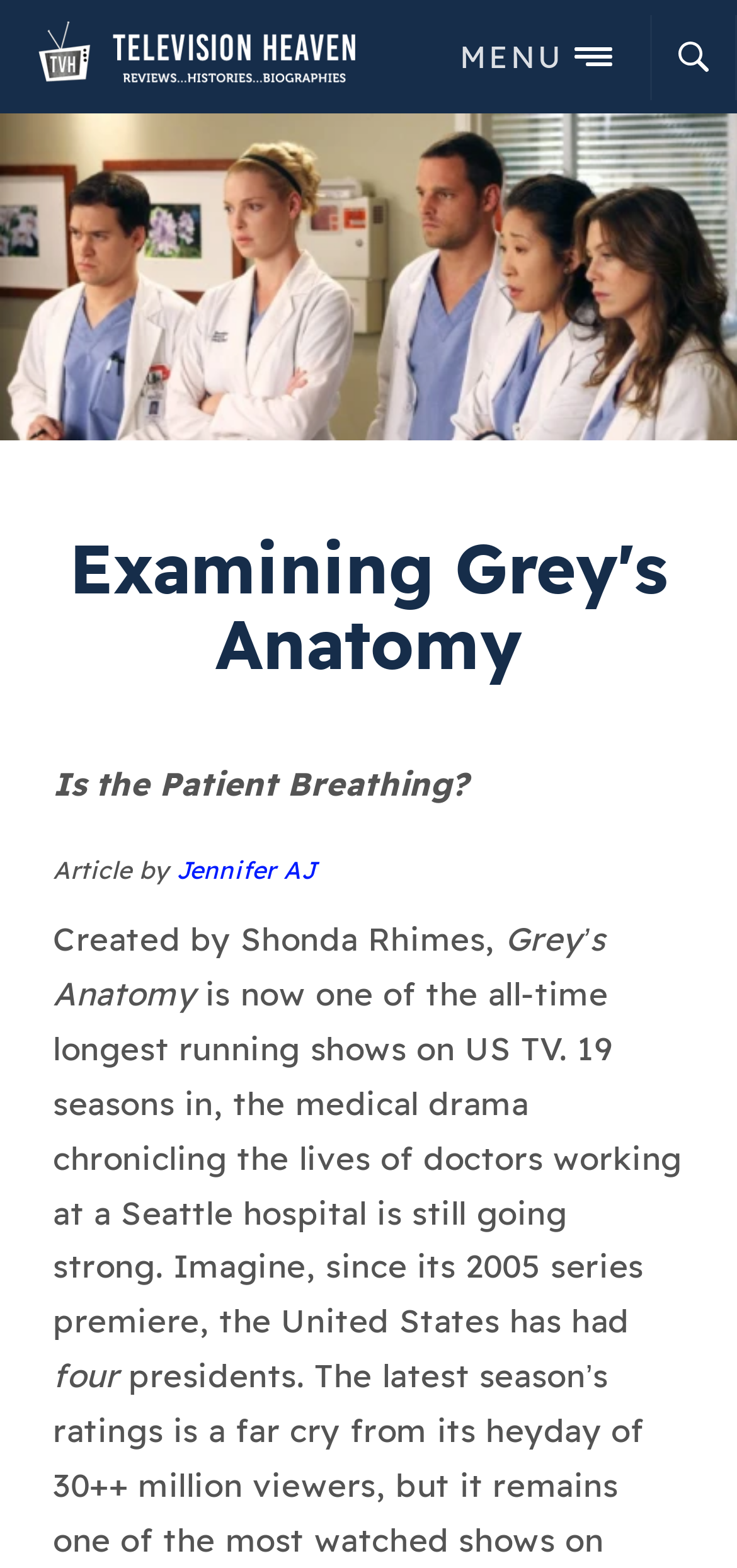Respond with a single word or phrase to the following question:
How many seasons of Grey's Anatomy have aired?

19